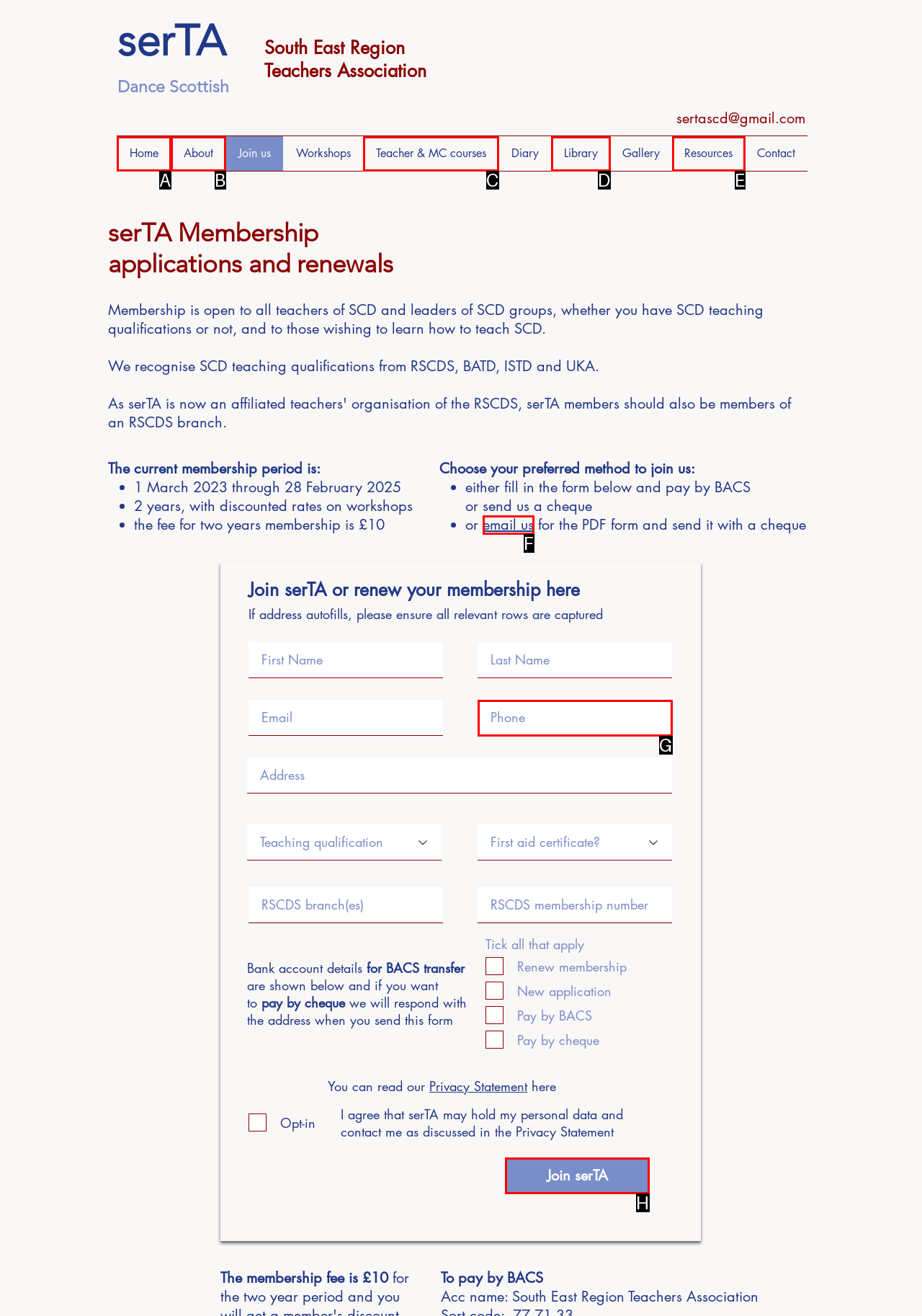Select the letter that corresponds to the UI element described as: Teacher & MC courses
Answer by providing the letter from the given choices.

C